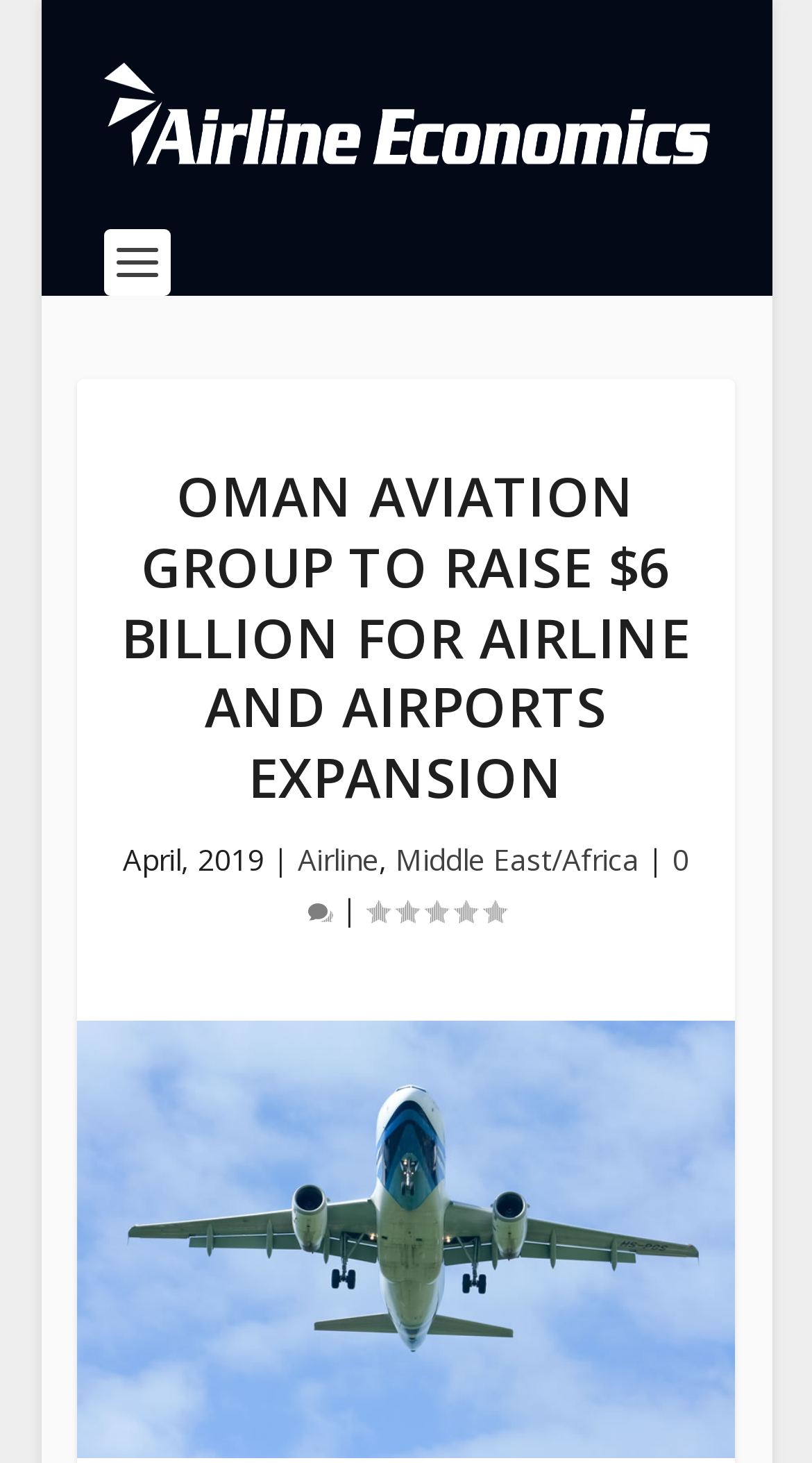With reference to the image, please provide a detailed answer to the following question: What is the main image of this article about?

I found the main image of the article by looking at the image element that has a bounding box coordinate of [0.095, 0.697, 0.905, 0.997] and is located at the bottom of the webpage. The image is about Oman Aviation Group, which is the main topic of the article.